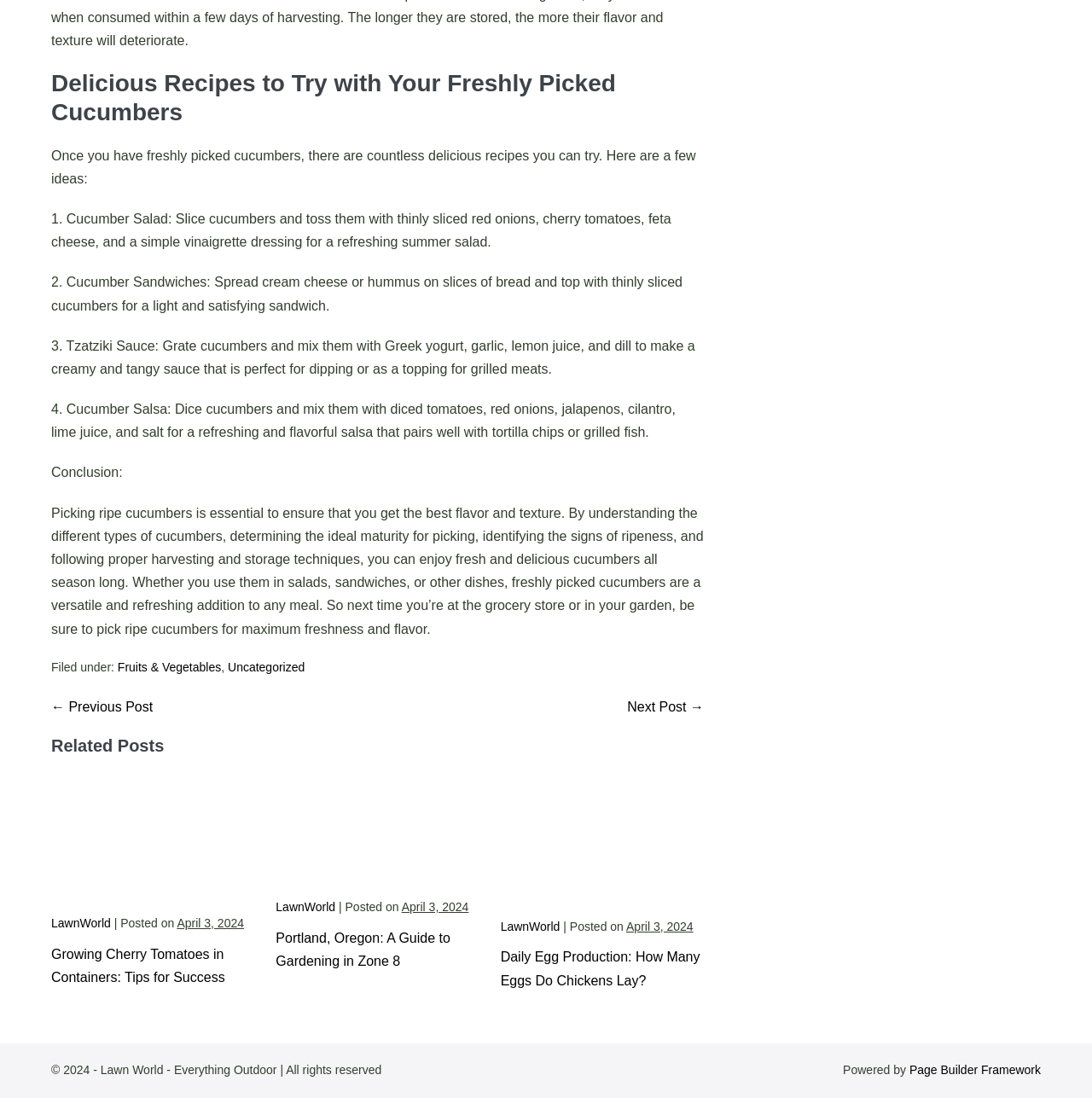Pinpoint the bounding box coordinates of the clickable element to carry out the following instruction: "Click on the 'Portland, Oregon: A Guide to Gardening in Zone 8' link."

[0.253, 0.848, 0.412, 0.882]